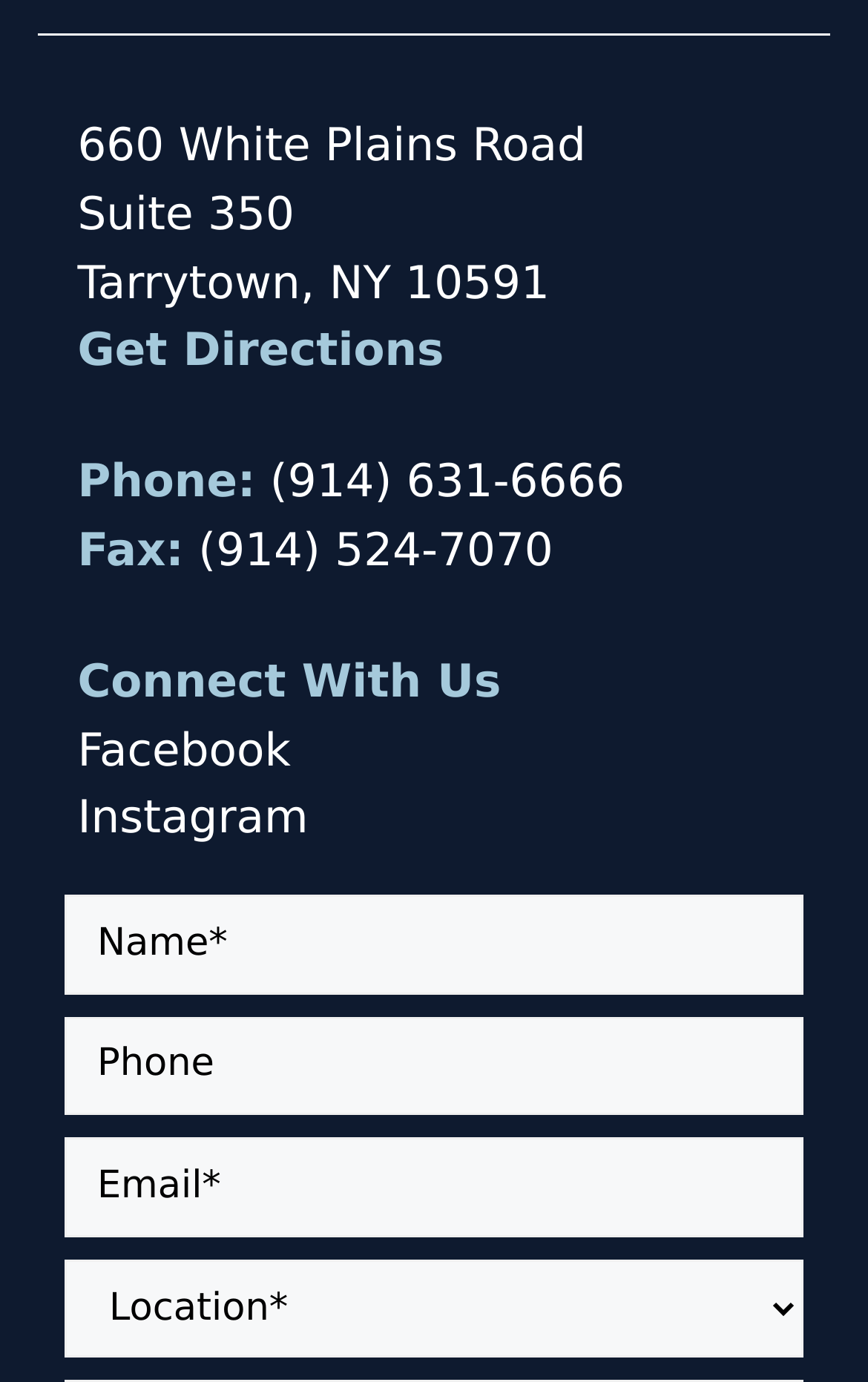Based on the image, give a detailed response to the question: What is the phone number of the office?

I found the phone number by looking at the link element with the text '(914) 631-6666' which is located next to the 'Phone:' label.